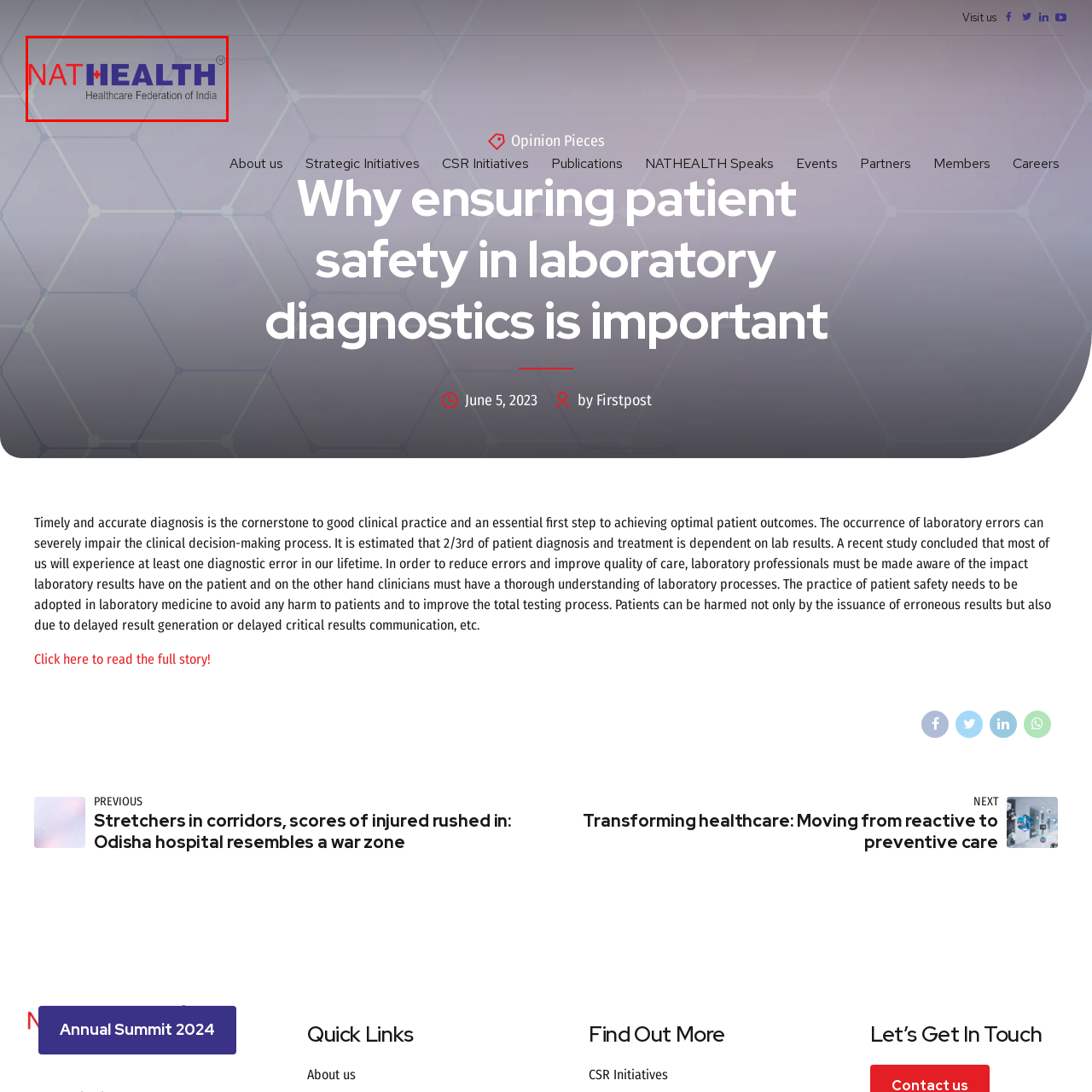Refer to the image within the red box and answer the question concisely with a single word or phrase: What is the symbolic sign integrated within the lettering?

+